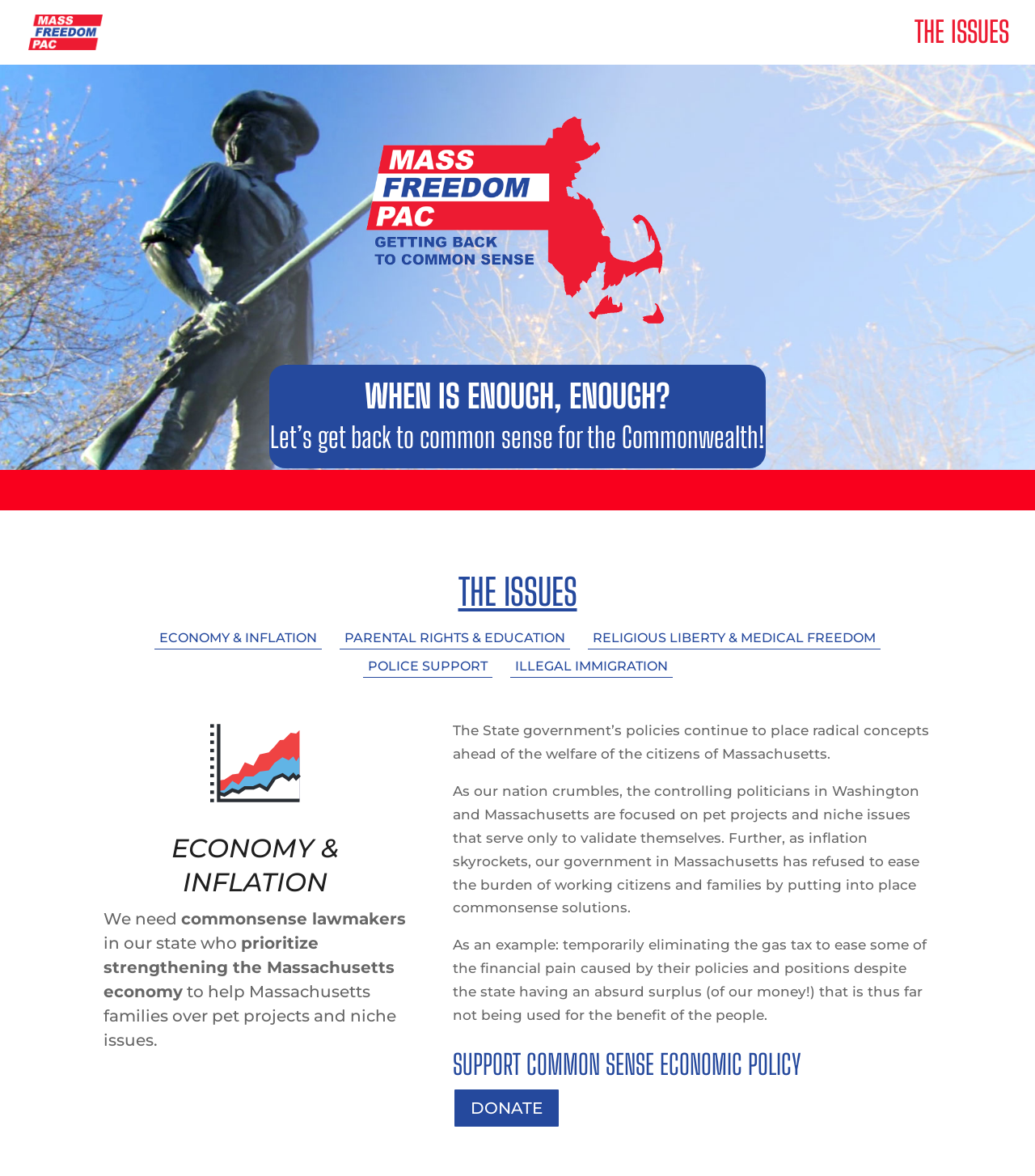Bounding box coordinates should be in the format (top-left x, top-left y, bottom-right x, bottom-right y) and all values should be floating point numbers between 0 and 1. Determine the bounding box coordinate for the UI element described as: POLICE SUPPORT

[0.35, 0.558, 0.475, 0.576]